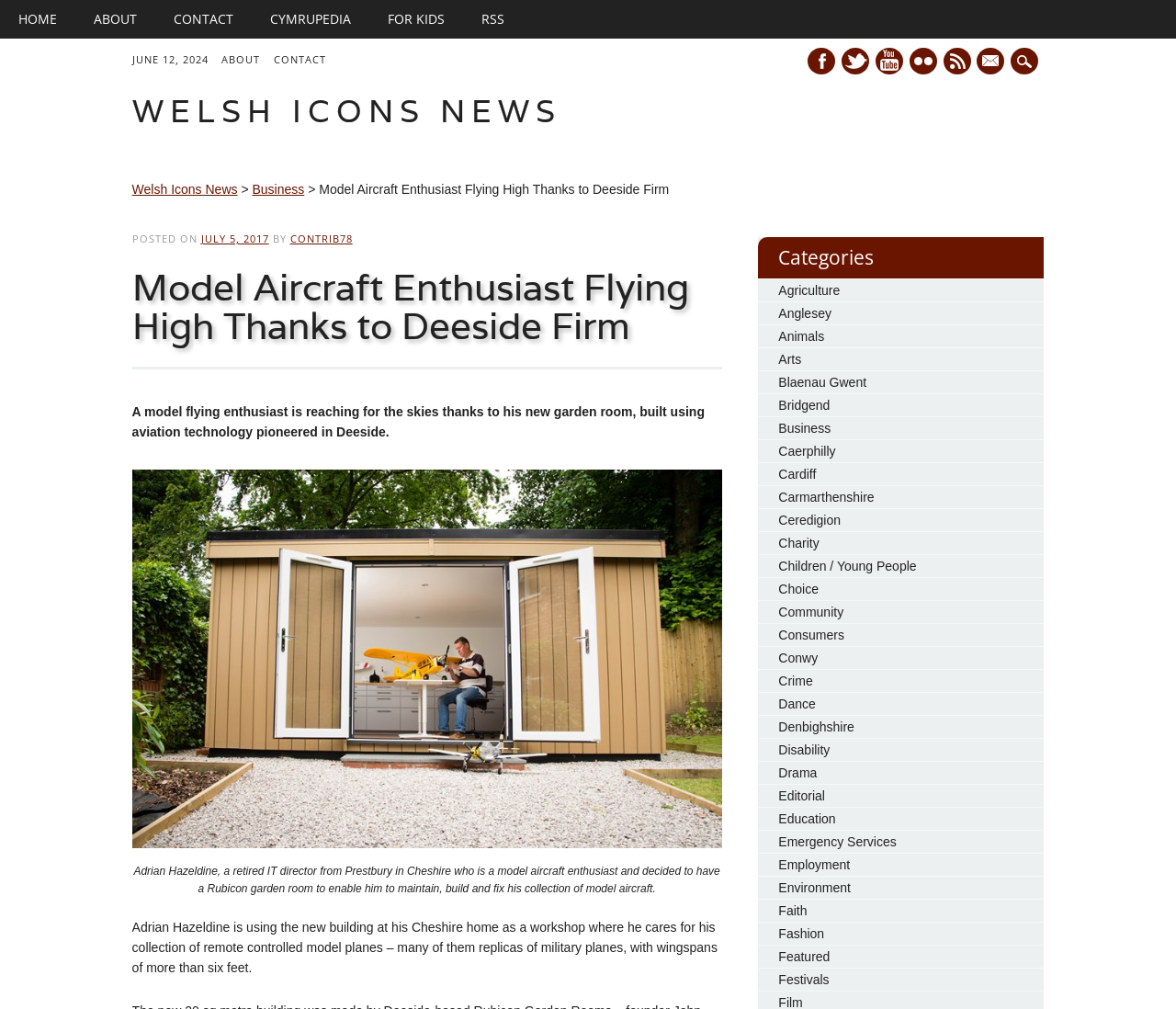Could you find the bounding box coordinates of the clickable area to complete this instruction: "Explore the Business category"?

[0.662, 0.417, 0.706, 0.432]